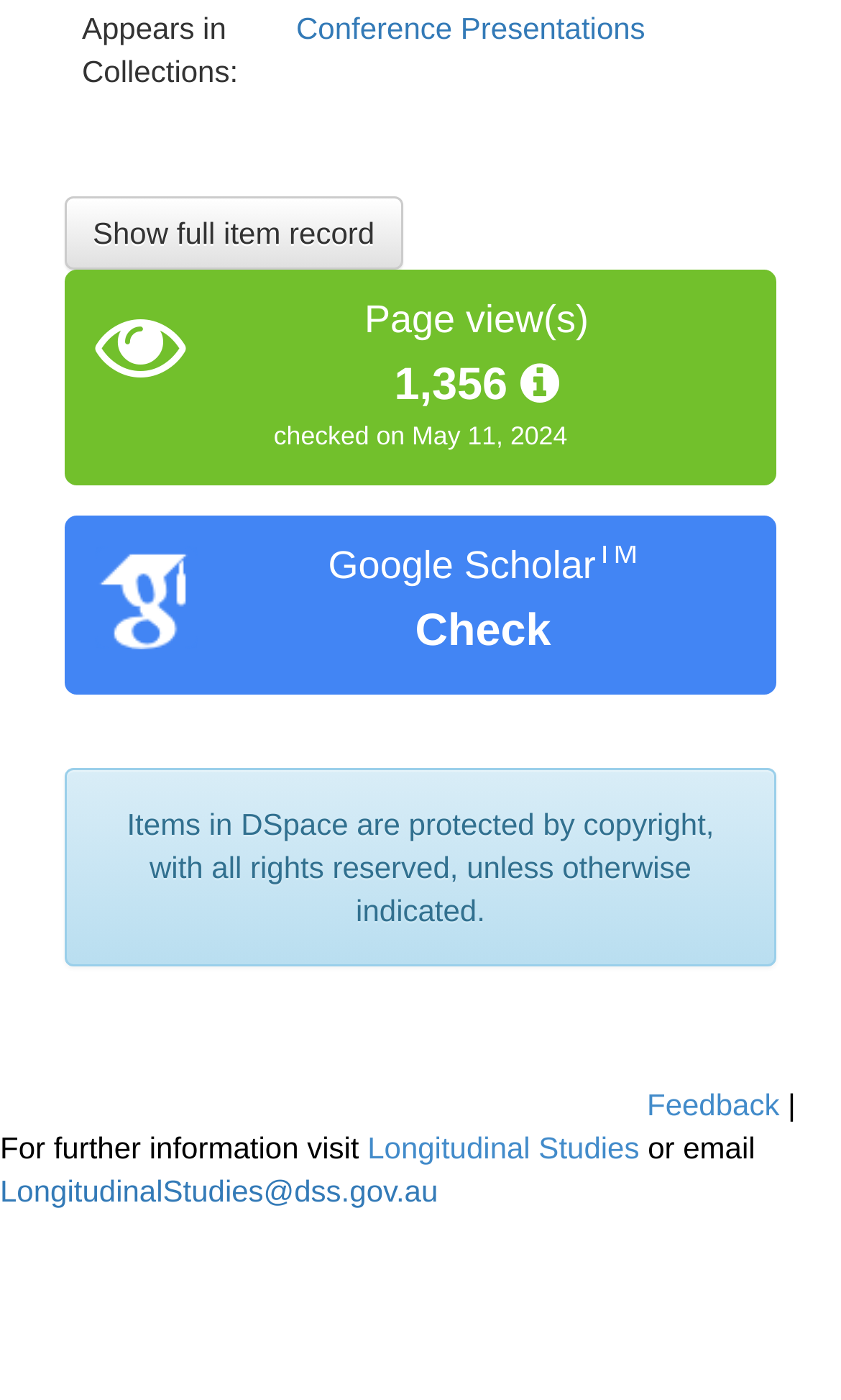Give a one-word or short-phrase answer to the following question: 
What is the date of the last check?

May 11, 2024